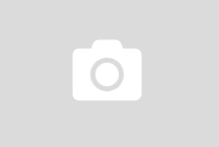Is the design of the image complex?
Please answer the question as detailed as possible.

The caption describes the design of the image as 'minimalistic', which suggests that it is simple and clean, with a focus on enhancing accessibility.